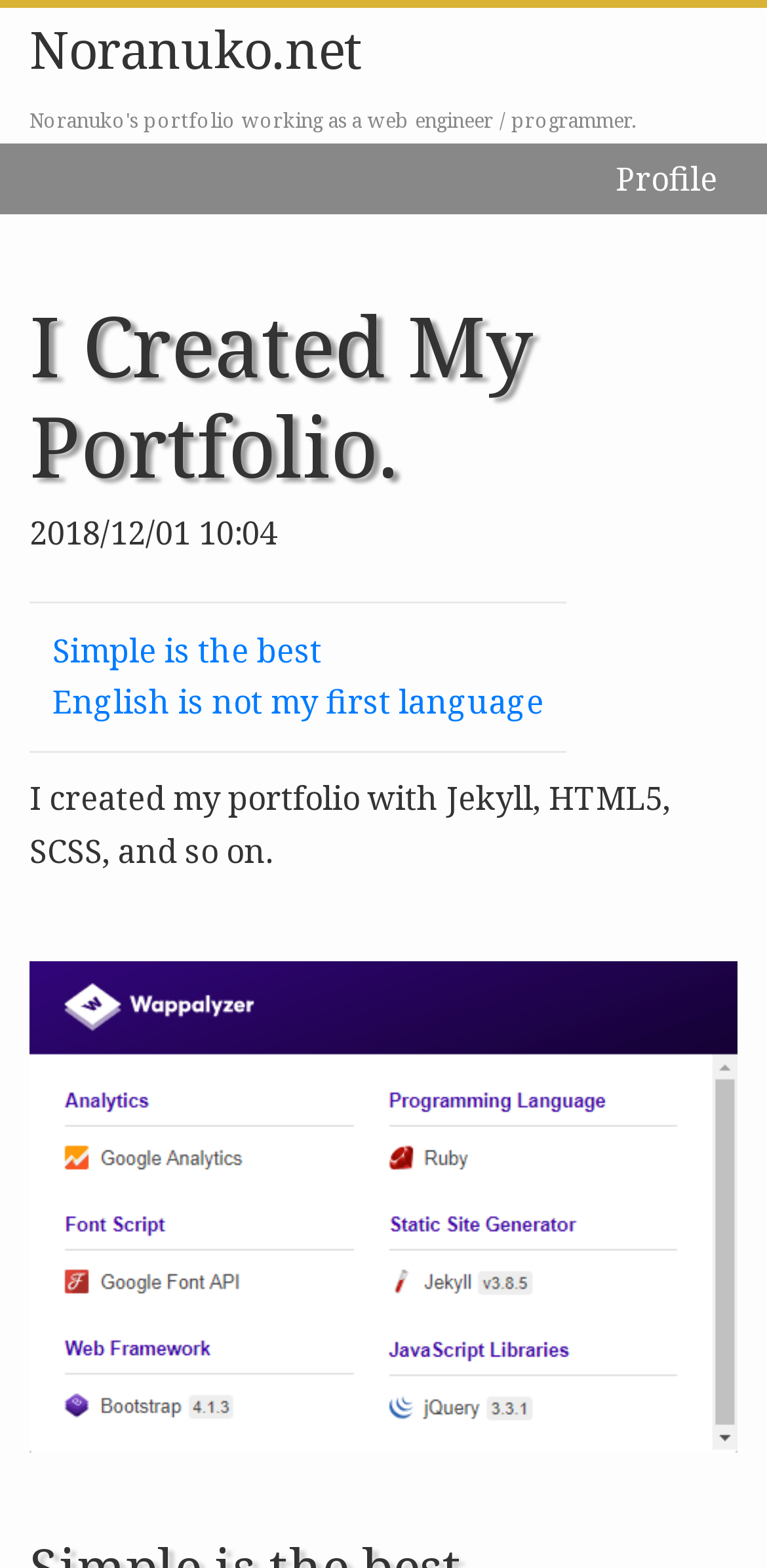Describe the webpage meticulously, covering all significant aspects.

The webpage is a personal portfolio page titled "I Created My Portfolio." with the domain name "Noranuko.net" displayed at the top left corner. 

Below the title, there is a navigation menu with two links: "Profile" at the top right corner and "Noranuko.net" at the top left corner, adjacent to the title. 

The main content area has a header section that spans the entire width of the page. Within this section, the title "I Created My Portfolio." is displayed prominently, followed by a timestamp "2018/12/01 10:04" below it. 

Underneath the header section, there are three links: "Simple is the best", "English is not my first language", and a paragraph of text that describes the technologies used to create the portfolio, including Jekyll, HTML5, SCSS, and others. 

At the bottom of the page, there is an image related to Wappalyzer, which takes up most of the width of the page.